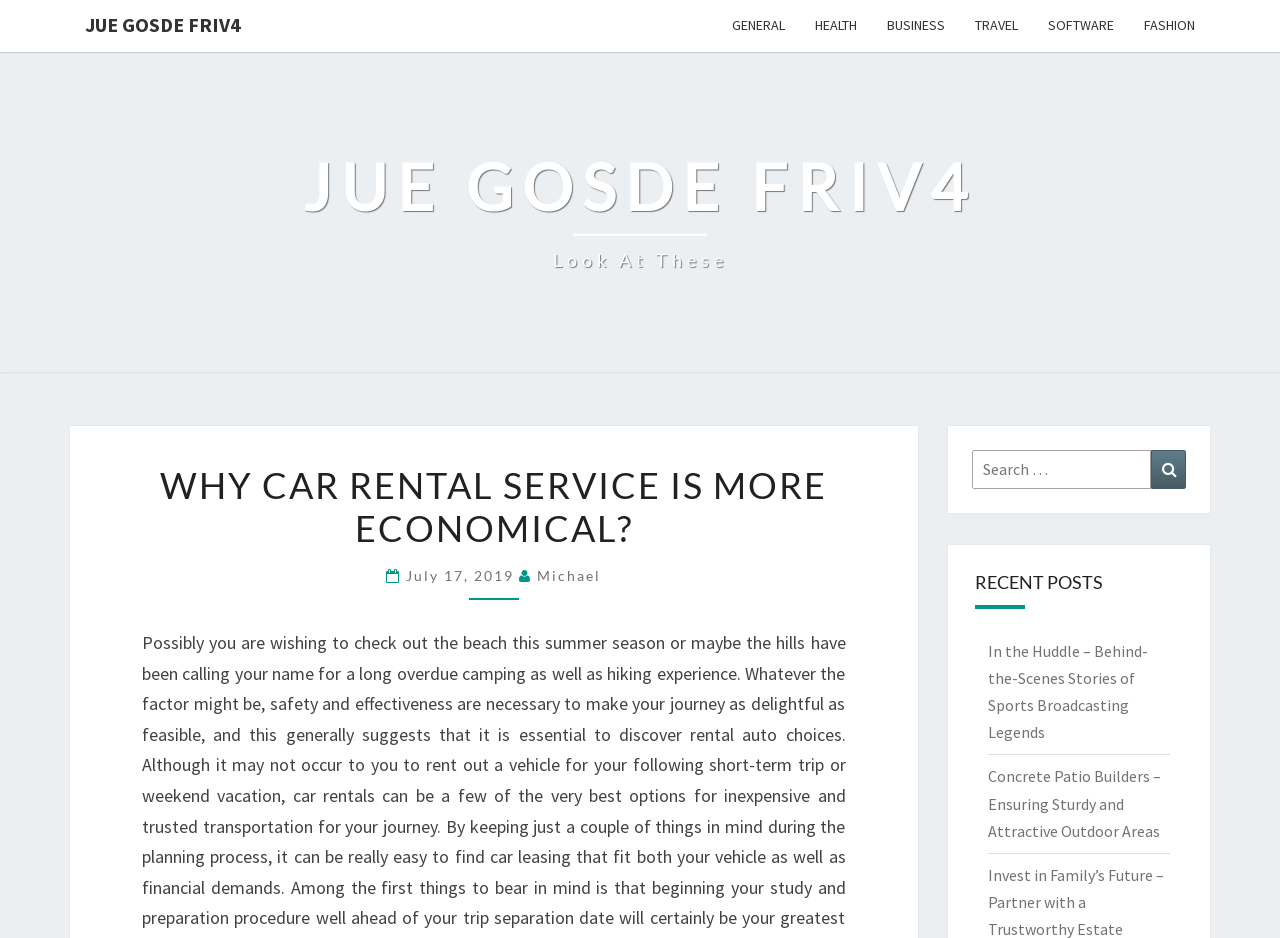Identify the bounding box coordinates for the element you need to click to achieve the following task: "Visit the TRAVEL category". Provide the bounding box coordinates as four float numbers between 0 and 1, in the form [left, top, right, bottom].

[0.75, 0.0, 0.807, 0.055]